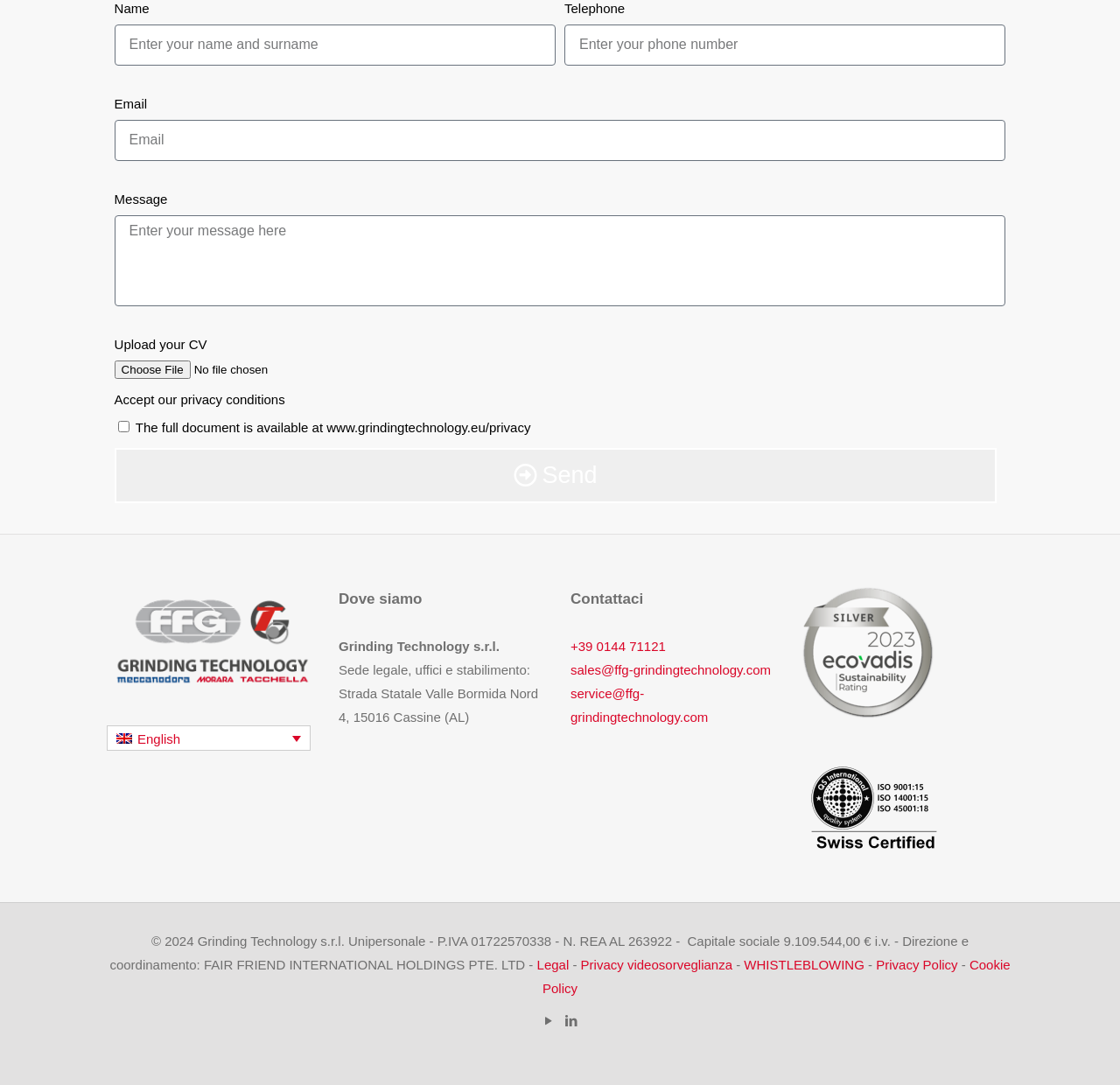Use a single word or phrase to answer the question:
What is the contact email address for sales?

sales@ffg-grindingtechnology.com